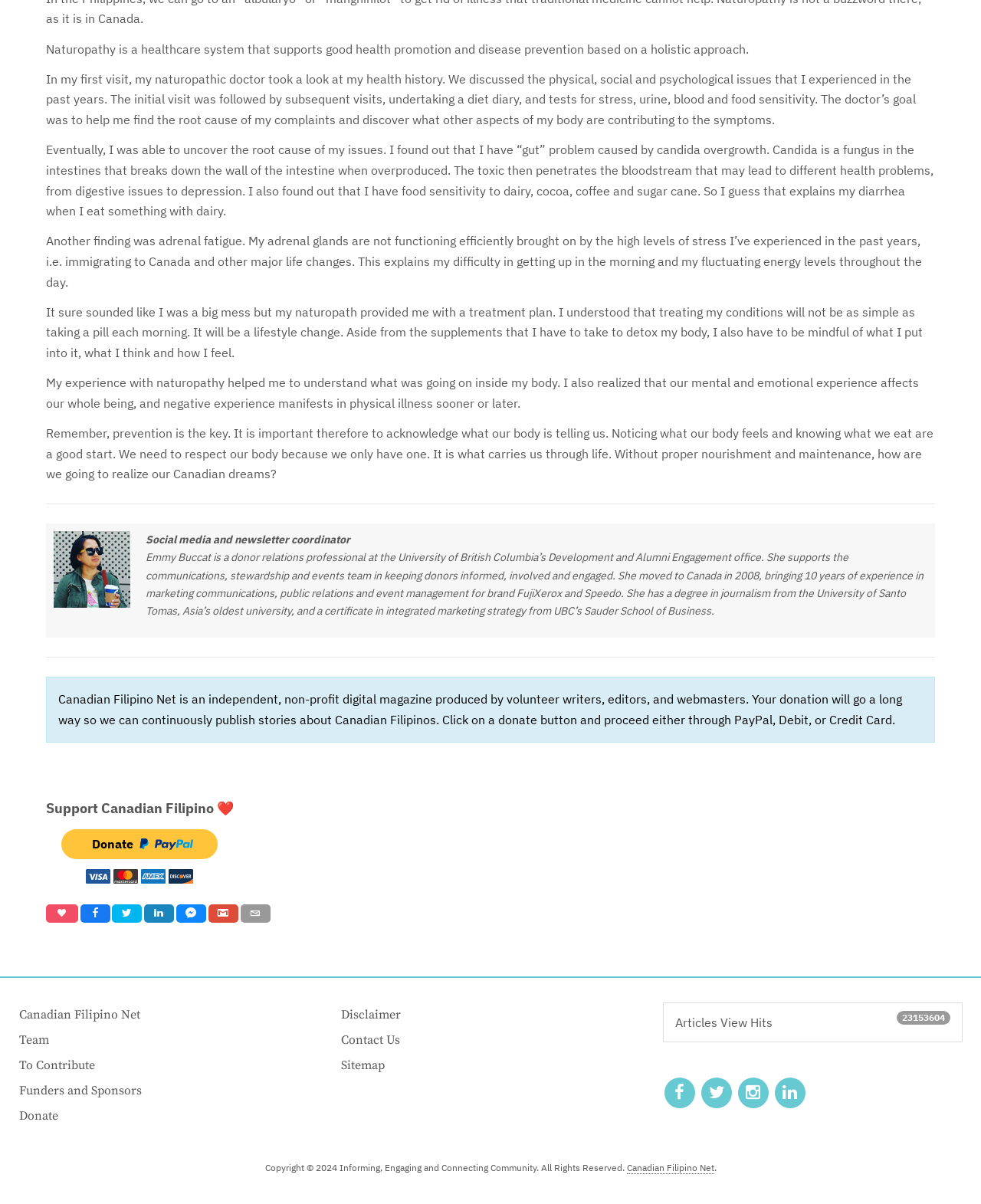Locate the bounding box coordinates of the item that should be clicked to fulfill the instruction: "Support Canadian Filipino".

[0.047, 0.664, 0.238, 0.679]